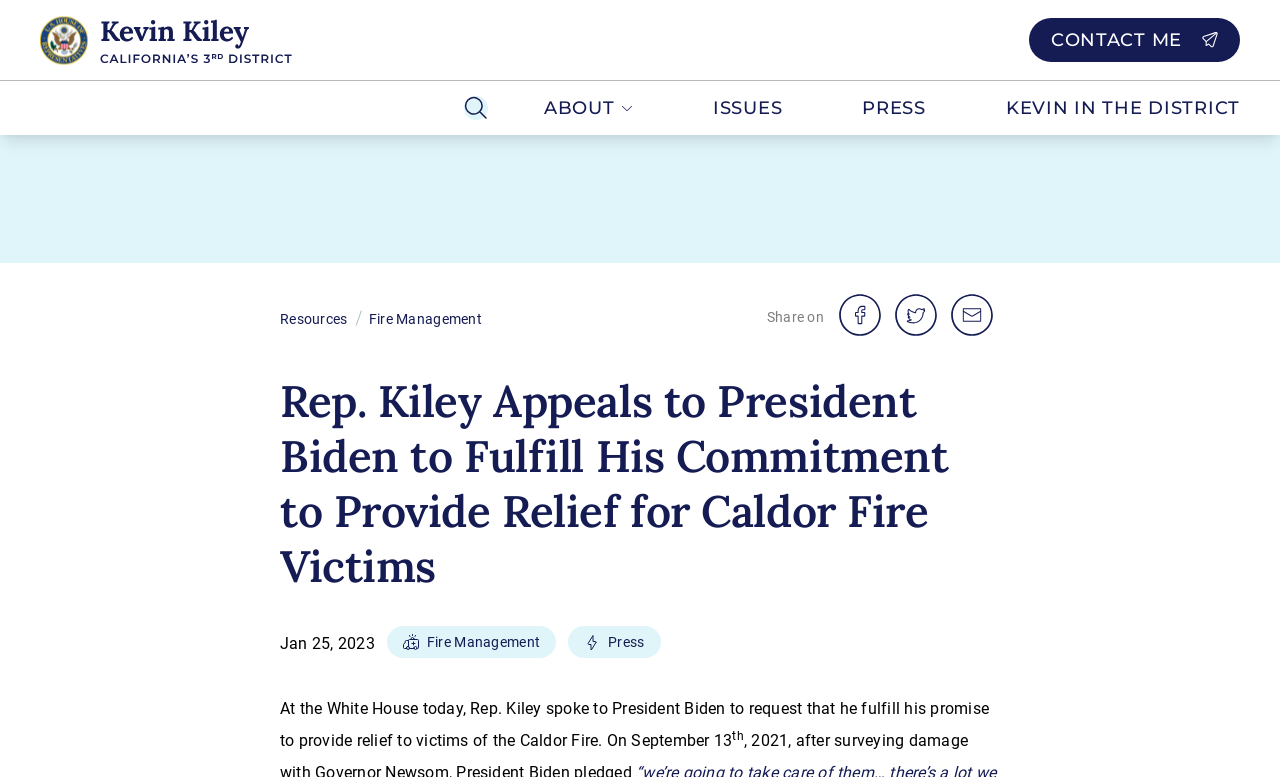Kindly determine the bounding box coordinates of the area that needs to be clicked to fulfill this instruction: "go to home page".

[0.031, 0.01, 0.283, 0.093]